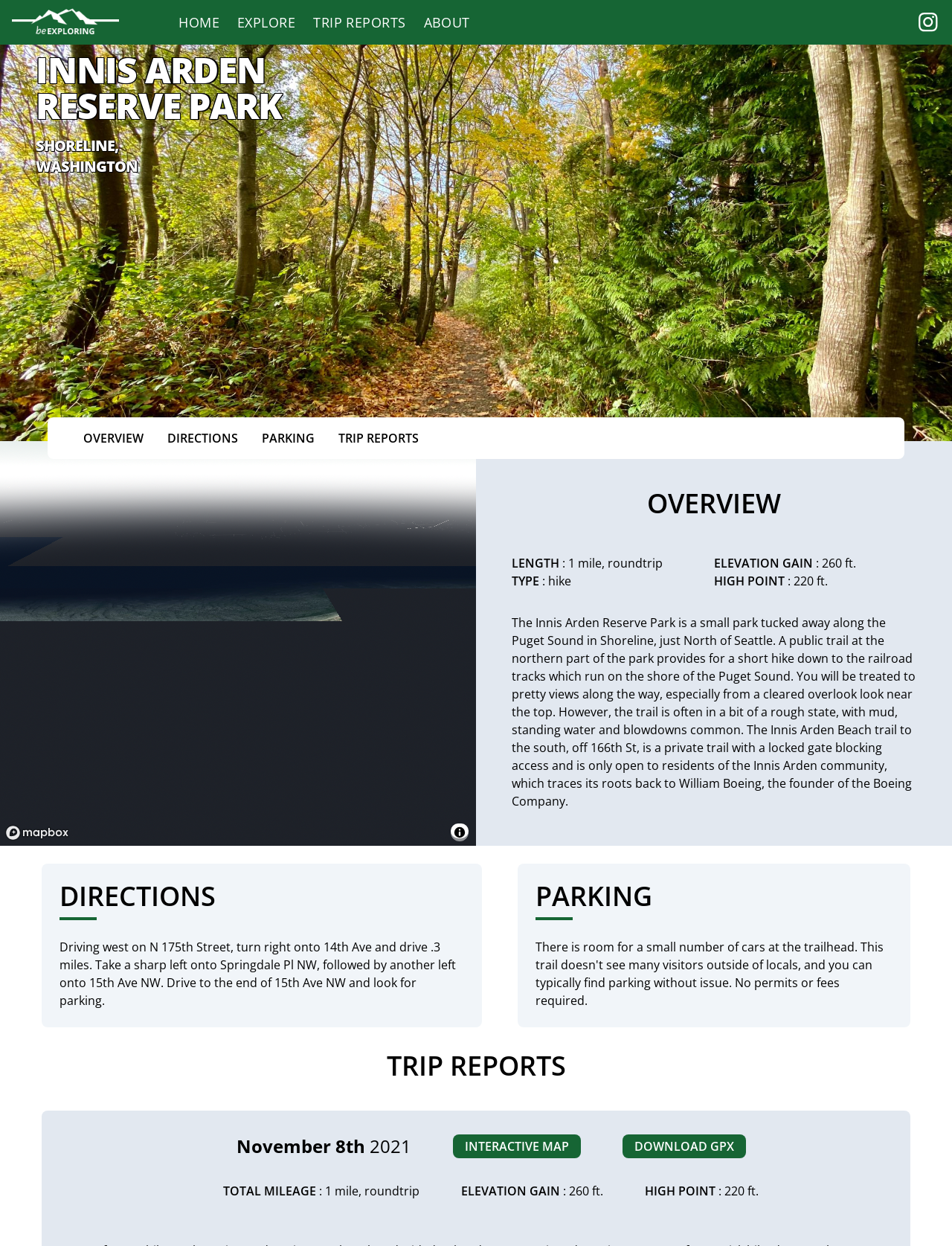Deliver a detailed narrative of the webpage's visual and textual elements.

The webpage is about Innis Arden Reserve Park, a small park located in Shoreline, Washington, just north of Seattle. At the top of the page, there is a logo image "PNW 4 Life" on the left, followed by a row of links including "HOME", "EXPLORE", "TRIP REPORTS", and "ABOUT". On the top-right corner, there is a small image with a link.

Below the top navigation bar, there is a large image of the park, taking up the full width of the page. Above the image, there are two headings: "INNIS ARDEN RESERVE PARK" and "SHORELINE, WASHINGTON". 

On the left side of the page, there are several links including "OVERVIEW", "DIRECTIONS", "PARKING", and "TRIP REPORTS". Below these links, there is a map region that takes up about half of the page width.

On the right side of the page, there is a section with several headings and static texts providing information about the park, including its length, elevation gain, type, and high point. Below this section, there is a paragraph of text describing the park and its trail conditions.

Further down the page, there are sections for "DIRECTIONS", "PARKING", and "TRIP REPORTS", each with its own heading and static texts providing relevant information. At the bottom of the page, there are buttons and links for "INTERACTIVE MAP" and "DOWNLOAD GPX", as well as some additional static texts with information about the park's mileage, elevation gain, and high point.